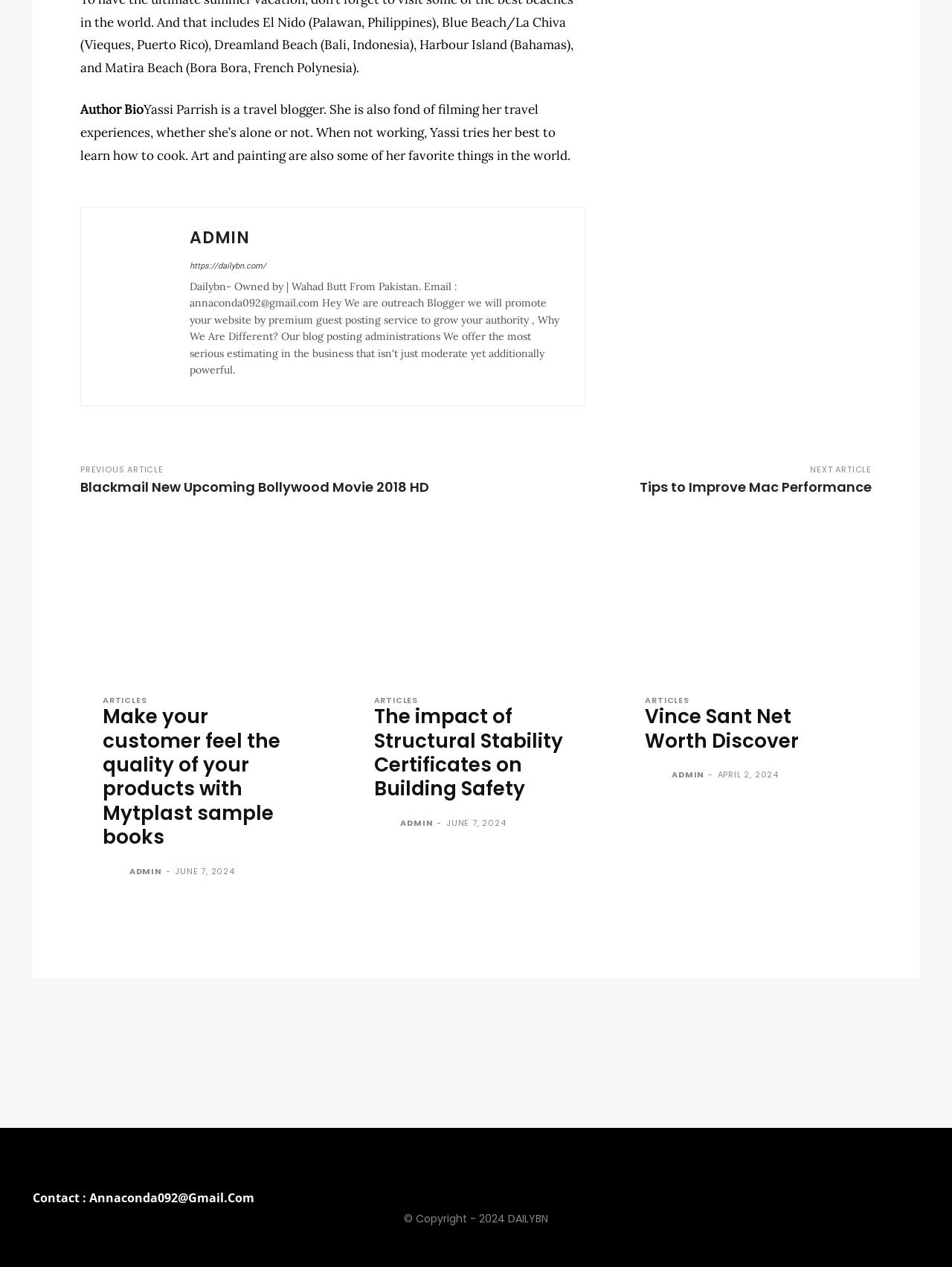Based on the image, give a detailed response to the question: What is the date of the third article?

The date of the third article is mentioned below the article title, which is 'Vince Sant Net Worth Discover', and it is stated as 'APRIL 2, 2024'.